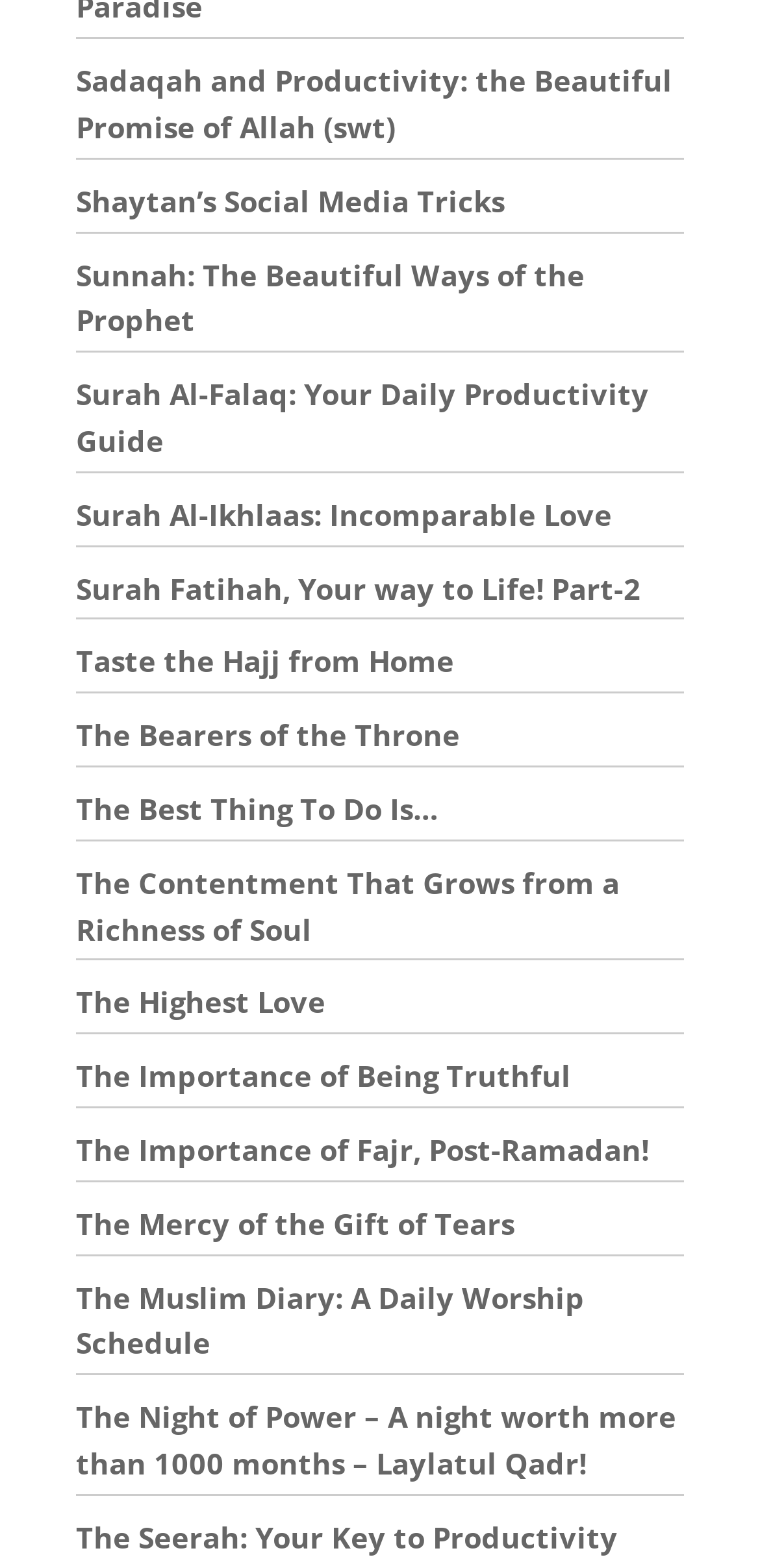What is the vertical position of the link 'The Night of Power – A night worth more than 1000 months – Laylatul Qadr!' relative to the link 'The Muslim Diary: A Daily Worship Schedule'?
Using the details shown in the screenshot, provide a comprehensive answer to the question.

By comparing the y1 and y2 coordinates of the bounding boxes of the two links, I found that the link 'The Night of Power – A night worth more than 1000 months – Laylatul Qadr!' has a higher y1 and y2 value than the link 'The Muslim Diary: A Daily Worship Schedule', indicating that it is positioned below the latter.